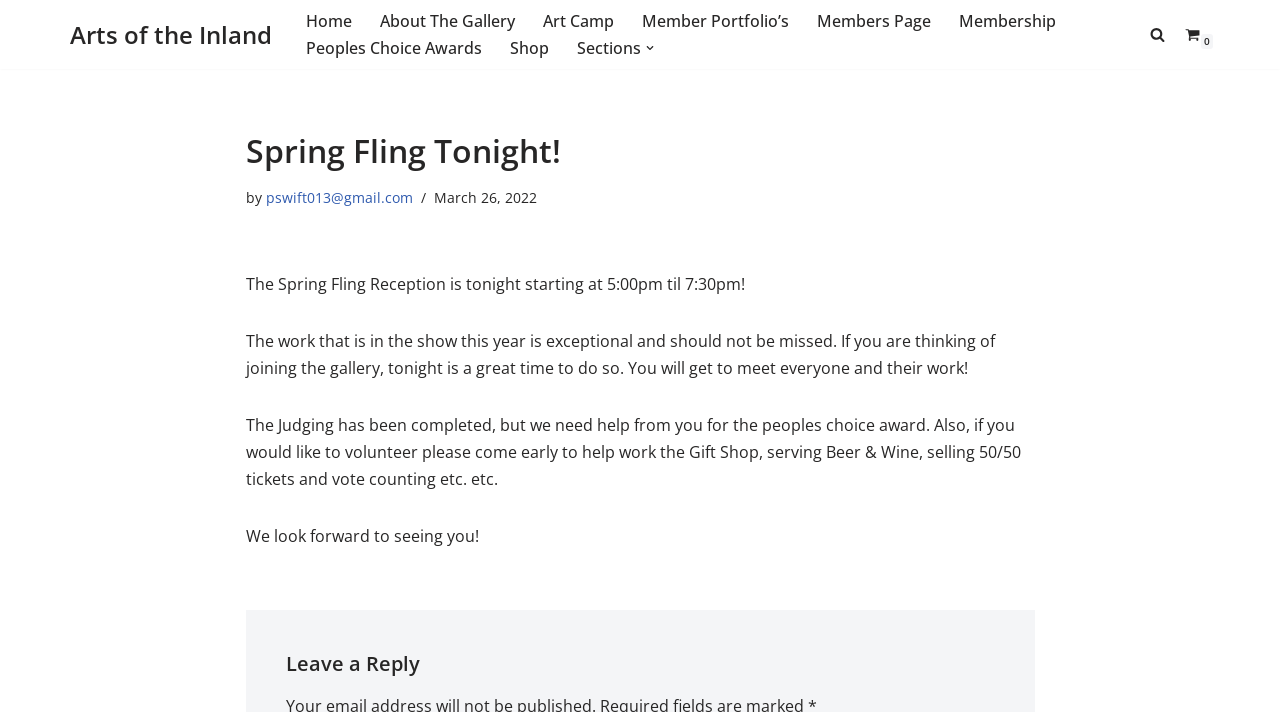Identify the bounding box coordinates for the UI element described as follows: "Sections". Ensure the coordinates are four float numbers between 0 and 1, formatted as [left, top, right, bottom].

[0.451, 0.049, 0.501, 0.086]